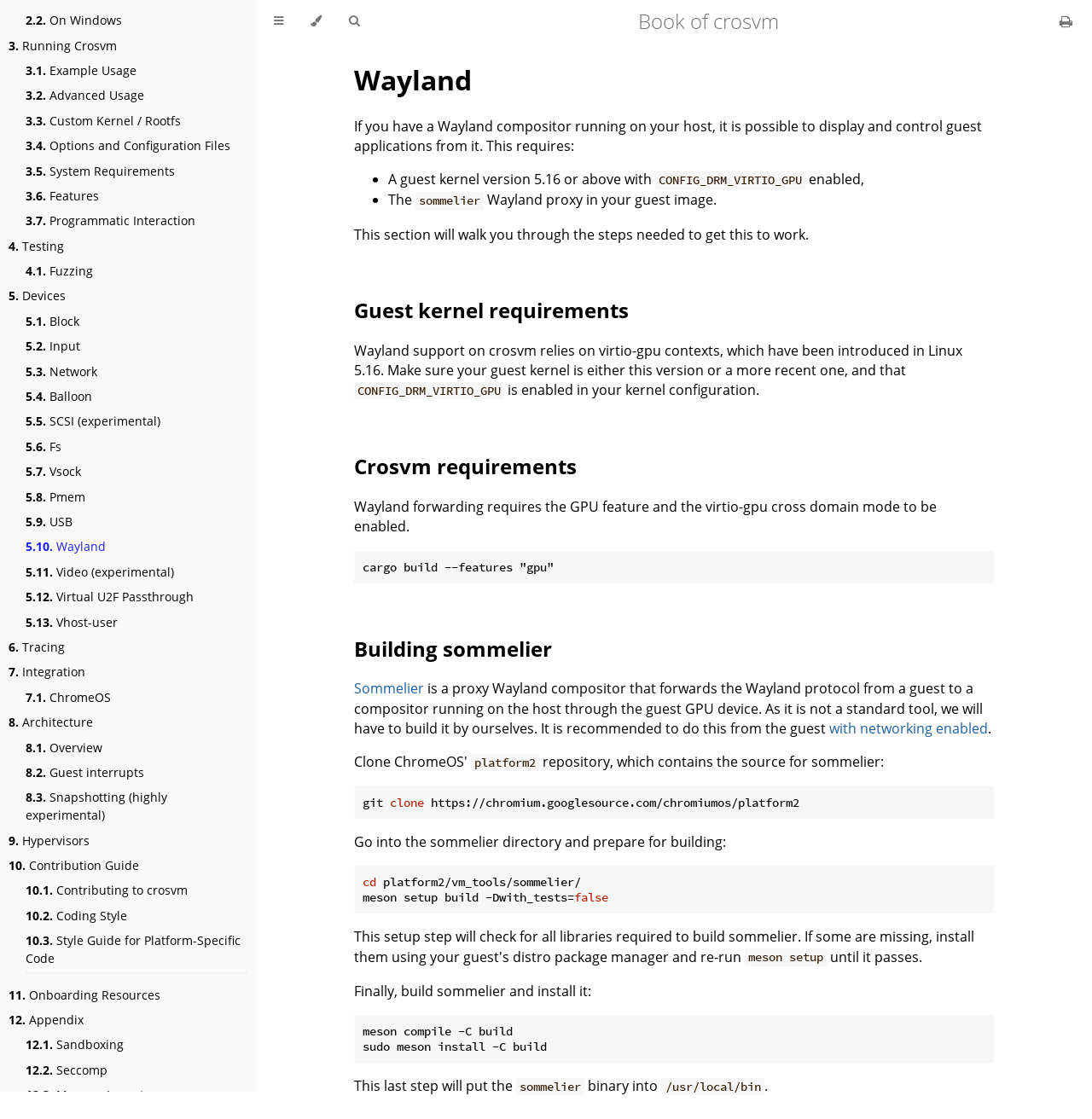What is the feature required to be enabled in the kernel configuration?
Using the details shown in the screenshot, provide a comprehensive answer to the question.

As mentioned in the 'Guest kernel requirements' section, CONFIG_DRM_VIRTIO_GPU should be enabled in the kernel configuration for Wayland support.